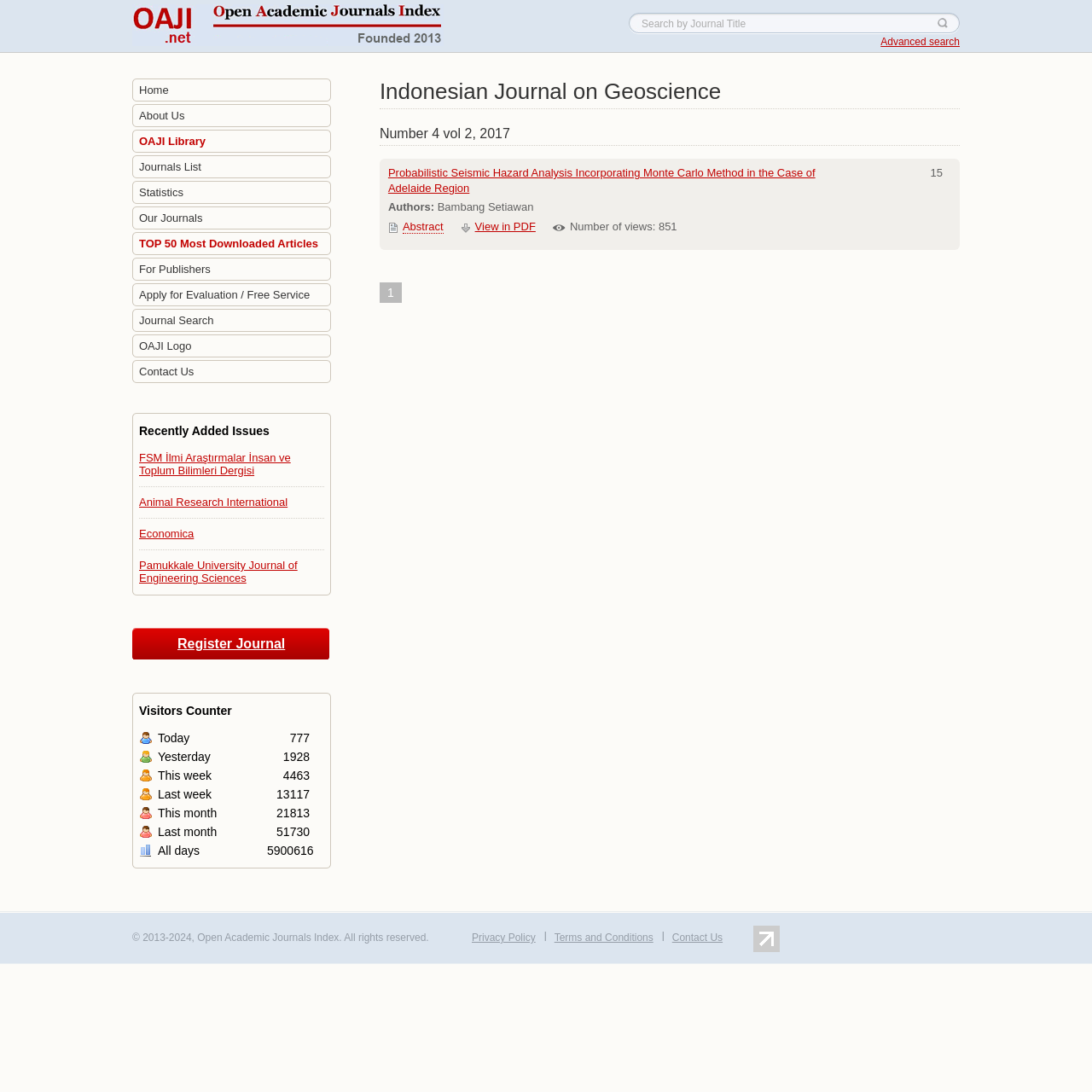What is the title of the journal?
Please provide a single word or phrase in response based on the screenshot.

Indonesian Journal on Geoscience